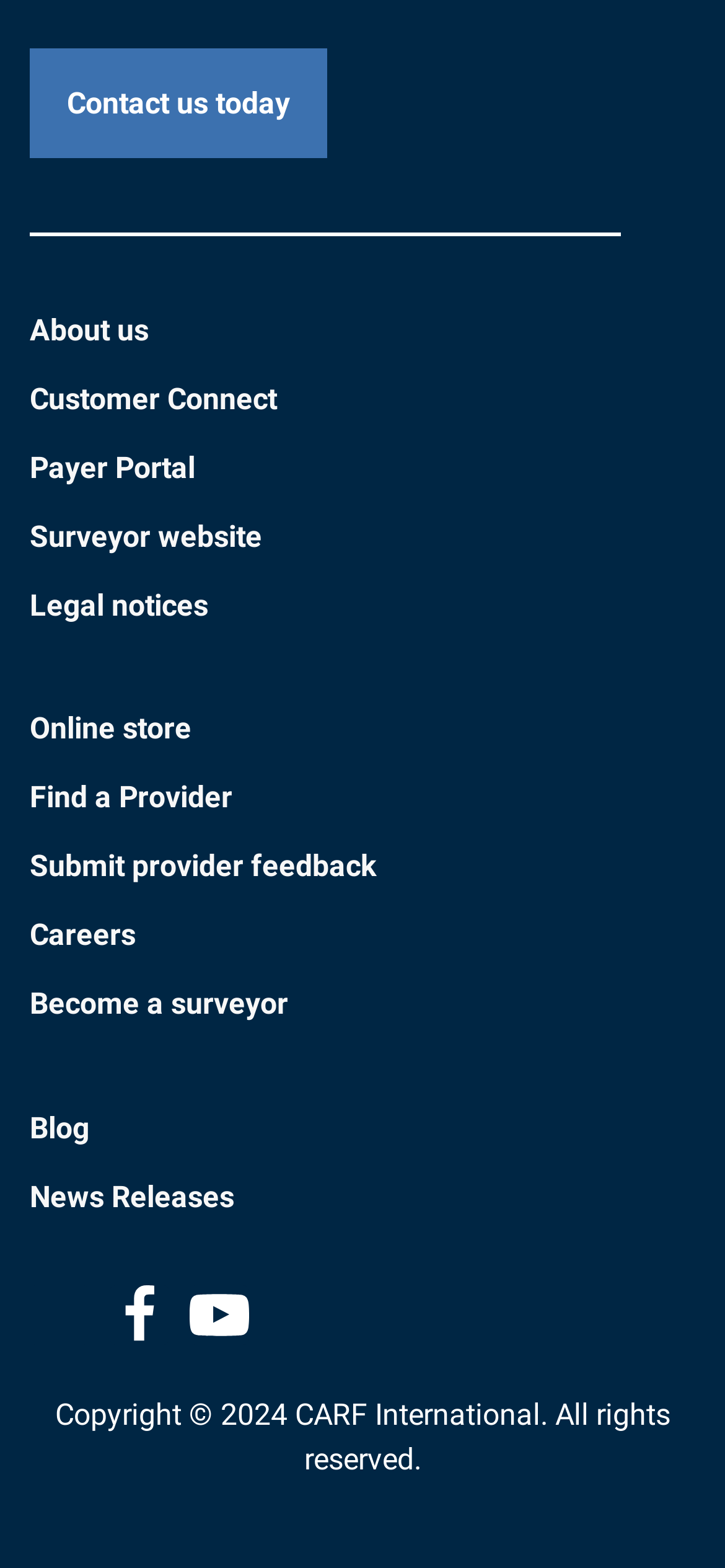Please determine the bounding box of the UI element that matches this description: Blog. The coordinates should be given as (top-left x, top-left y, bottom-right x, bottom-right y), with all values between 0 and 1.

[0.041, 0.702, 0.959, 0.74]